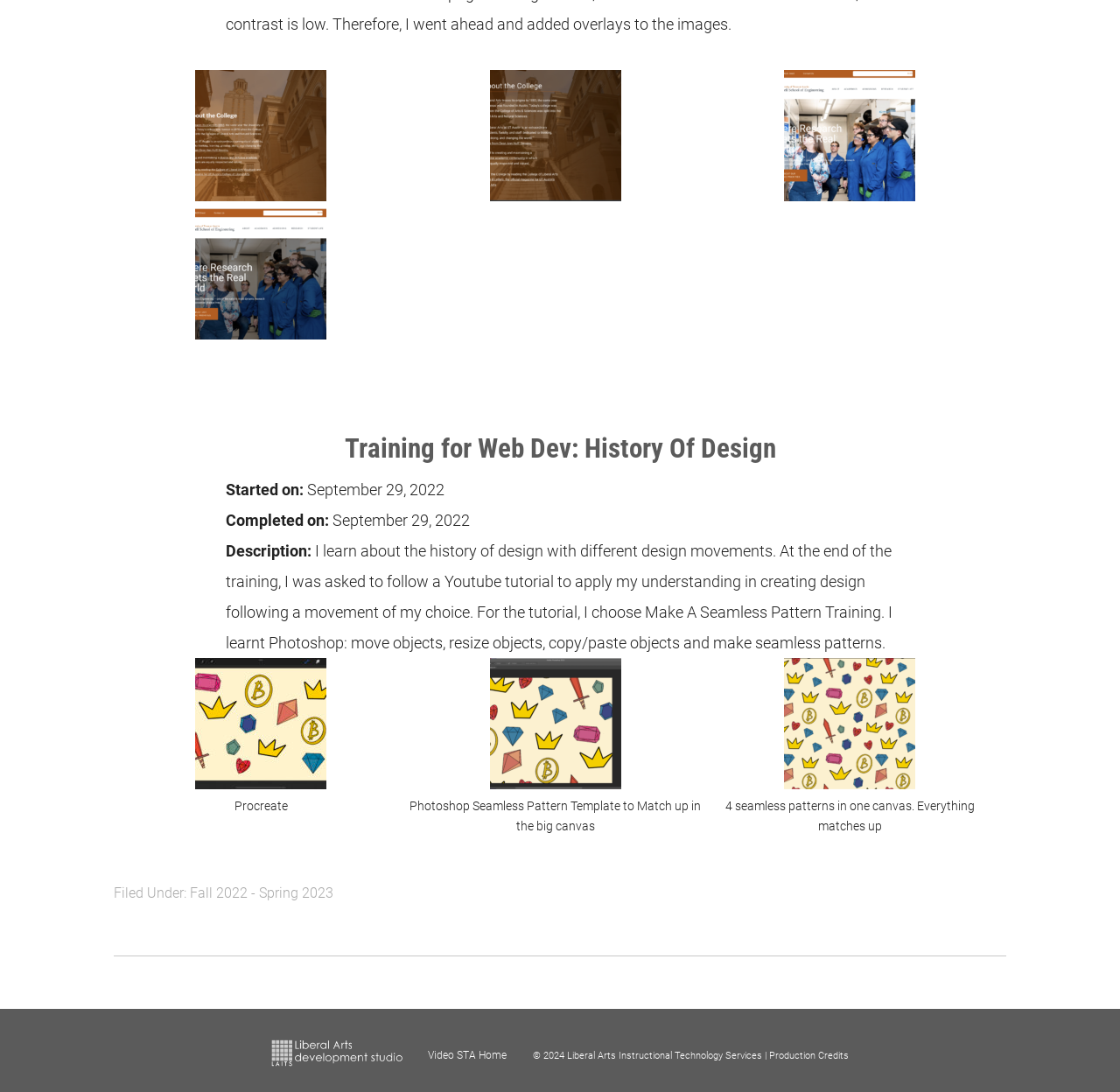Find the bounding box coordinates of the element you need to click on to perform this action: 'Read the description of the training'. The coordinates should be represented by four float values between 0 and 1, in the format [left, top, right, bottom].

[0.201, 0.496, 0.796, 0.597]